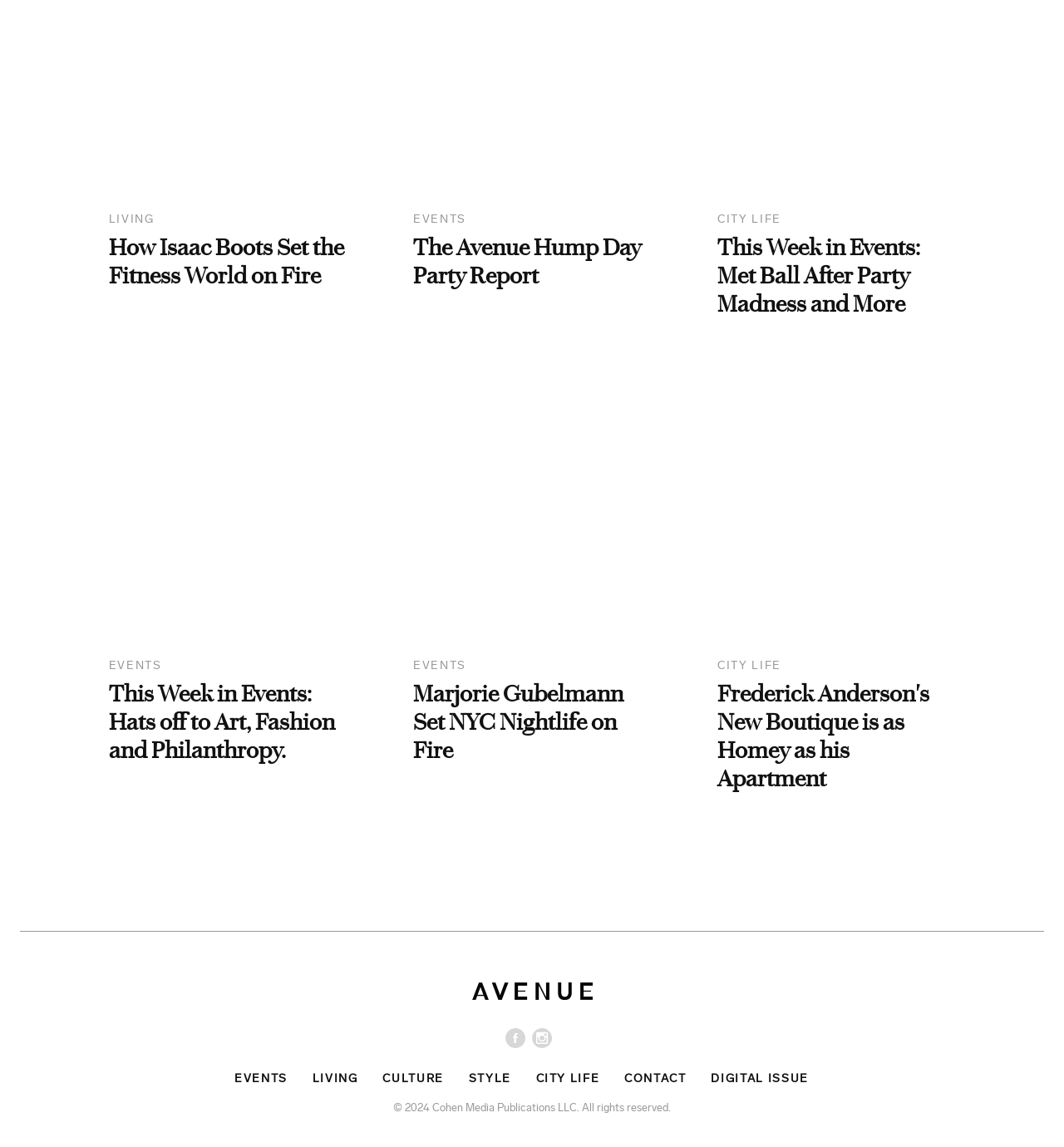Respond to the question below with a single word or phrase:
How many image elements are on the webpage?

3